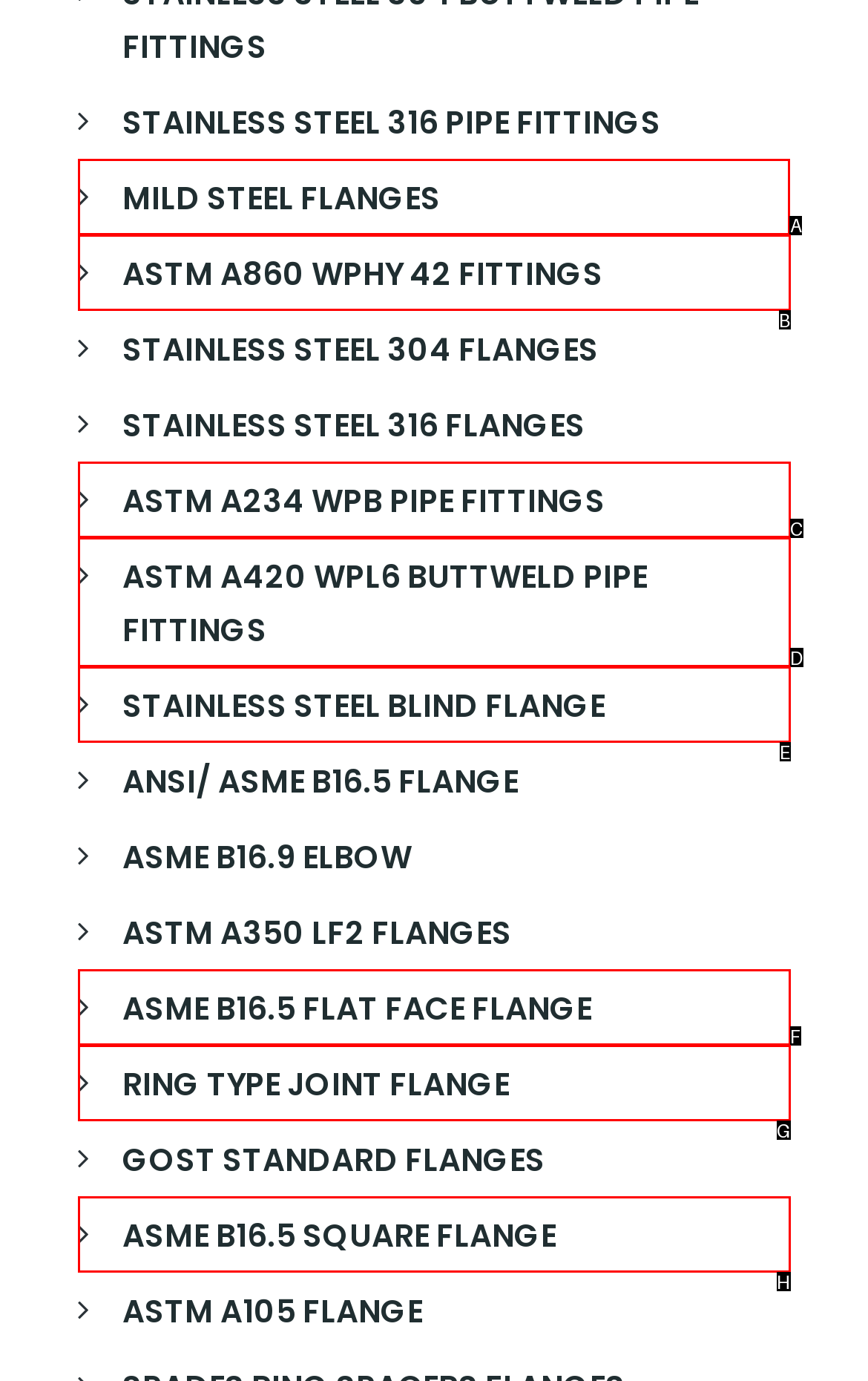Which option should be clicked to execute the task: View MILD STEEL FLANGES?
Reply with the letter of the chosen option.

A